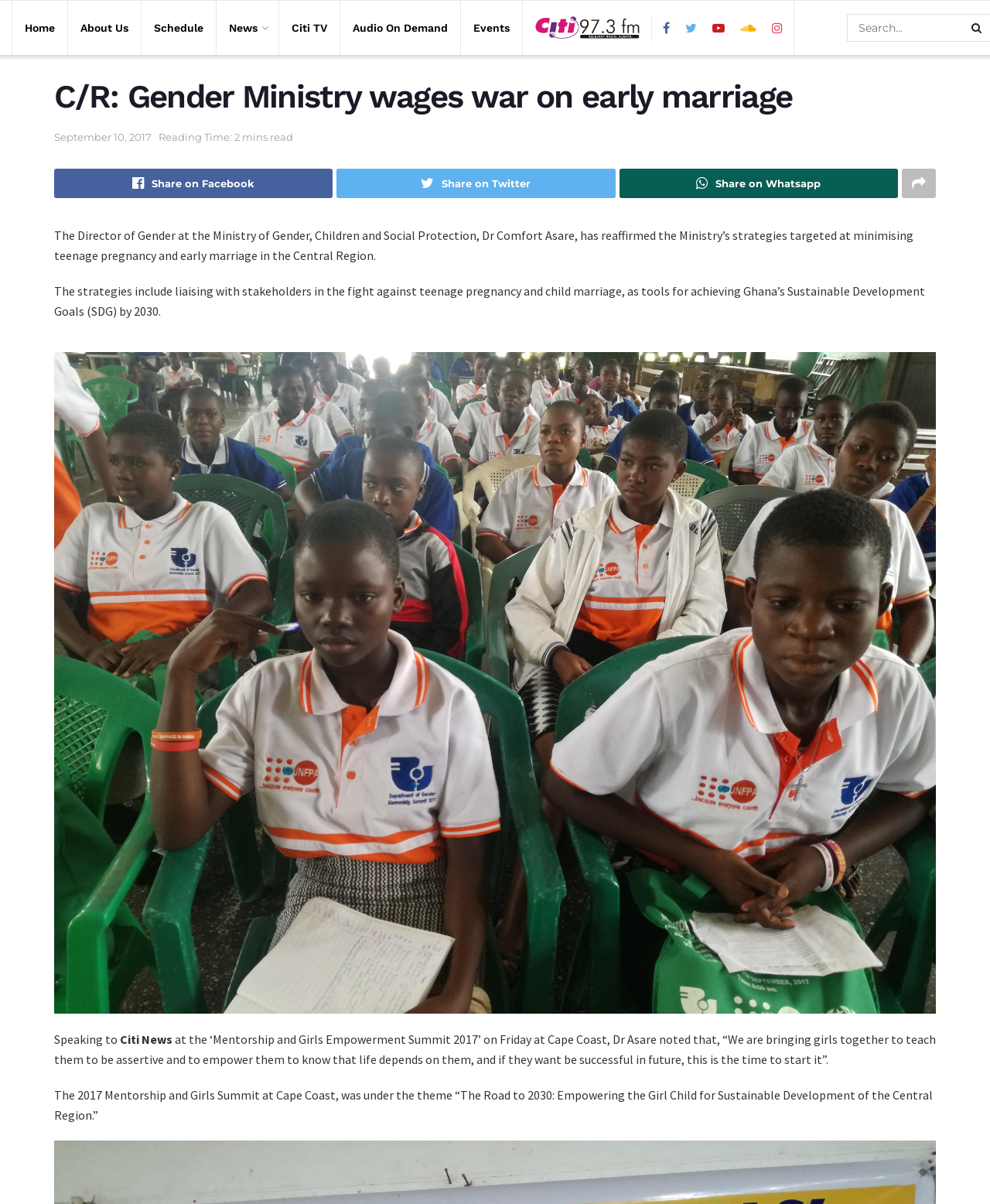Using the description "parent_node: Share on Facebook", locate and provide the bounding box of the UI element.

[0.911, 0.14, 0.945, 0.165]